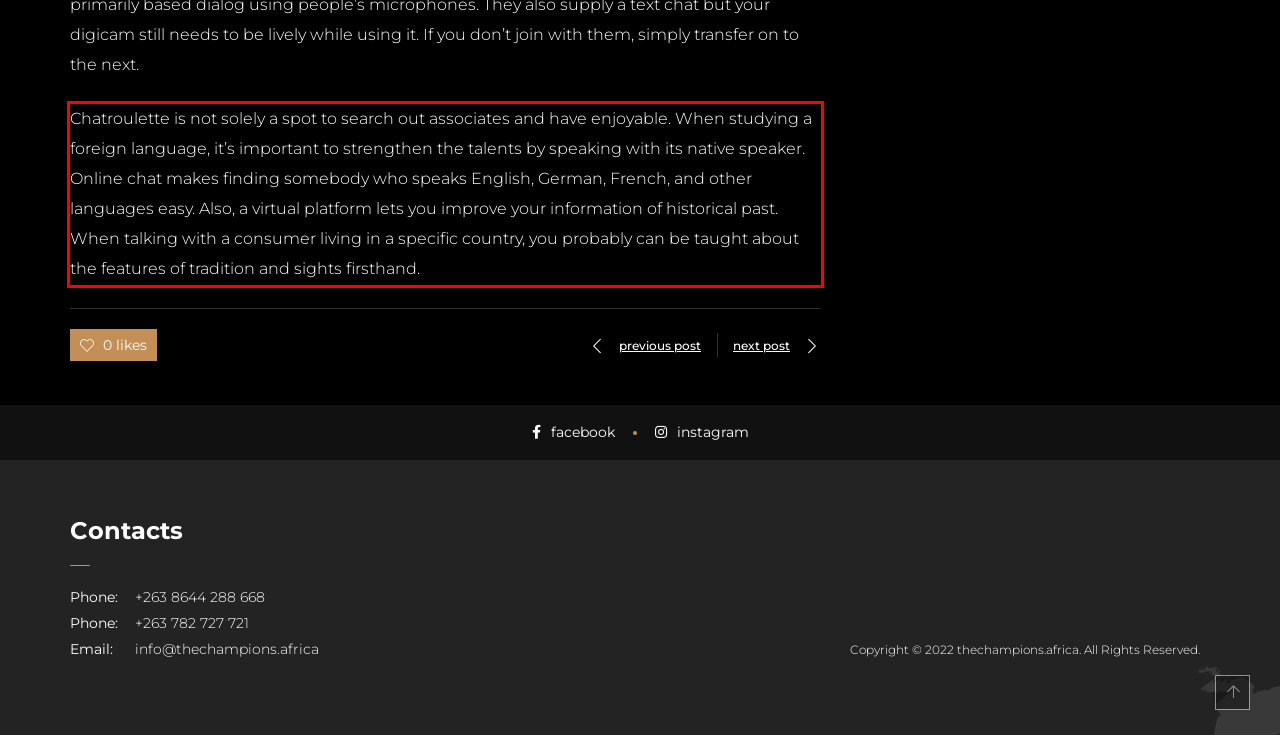Analyze the screenshot of the webpage and extract the text from the UI element that is inside the red bounding box.

Chatroulette is not solely a spot to search out associates and have enjoyable. When studying a foreign language, it’s important to strengthen the talents by speaking with its native speaker. Online chat makes finding somebody who speaks English, German, French, and other languages easy. Also, a virtual platform lets you improve your information of historical past. When talking with a consumer living in a specific country, you probably can be taught about the features of tradition and sights firsthand.